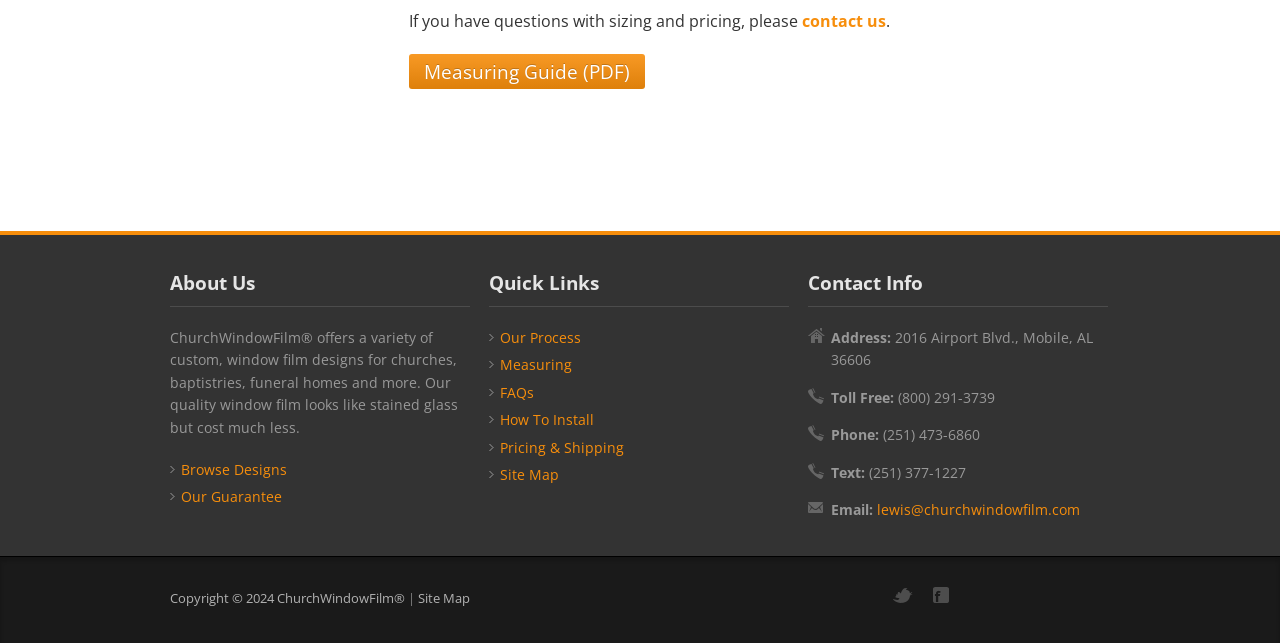Using the format (top-left x, top-left y, bottom-right x, bottom-right y), and given the element description, identify the bounding box coordinates within the screenshot: Measuring Guide (PDF)

[0.319, 0.083, 0.504, 0.138]